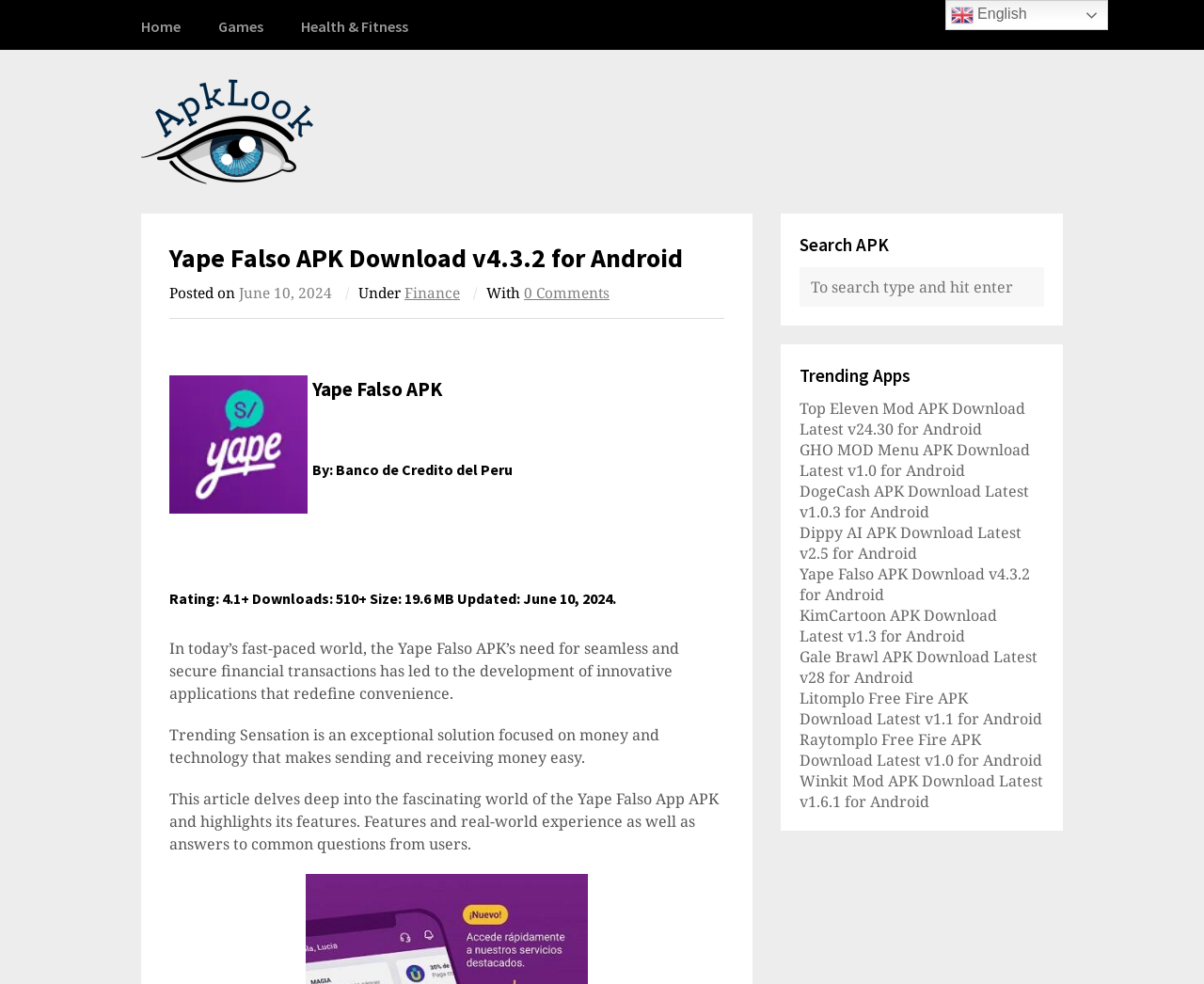Identify the bounding box of the HTML element described as: "0 Comments".

[0.435, 0.288, 0.506, 0.308]